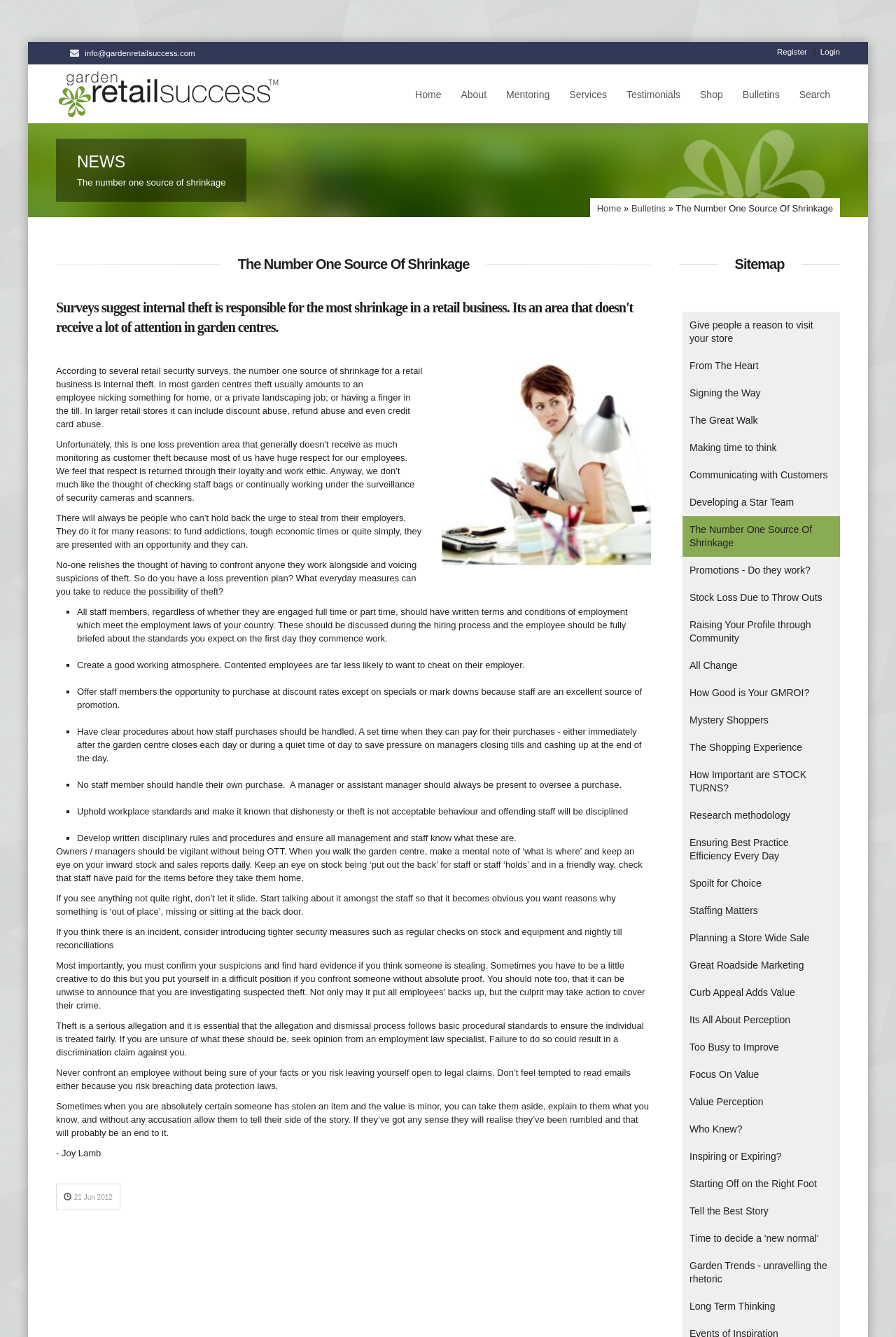Highlight the bounding box of the UI element that corresponds to this description: "Home".

[0.666, 0.152, 0.693, 0.16]